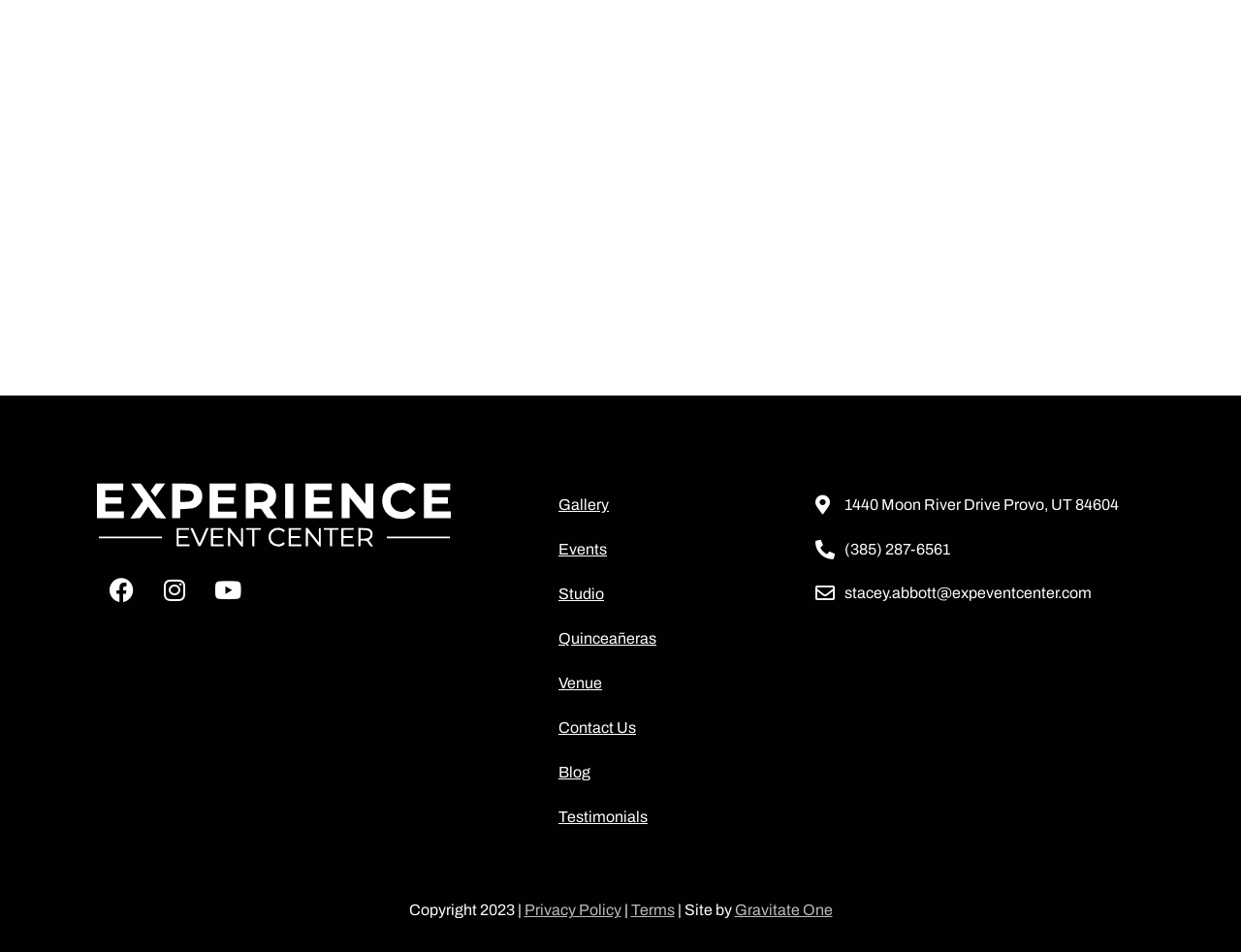What is the name of the event center?
Based on the screenshot, provide your answer in one word or phrase.

Experience Event Center